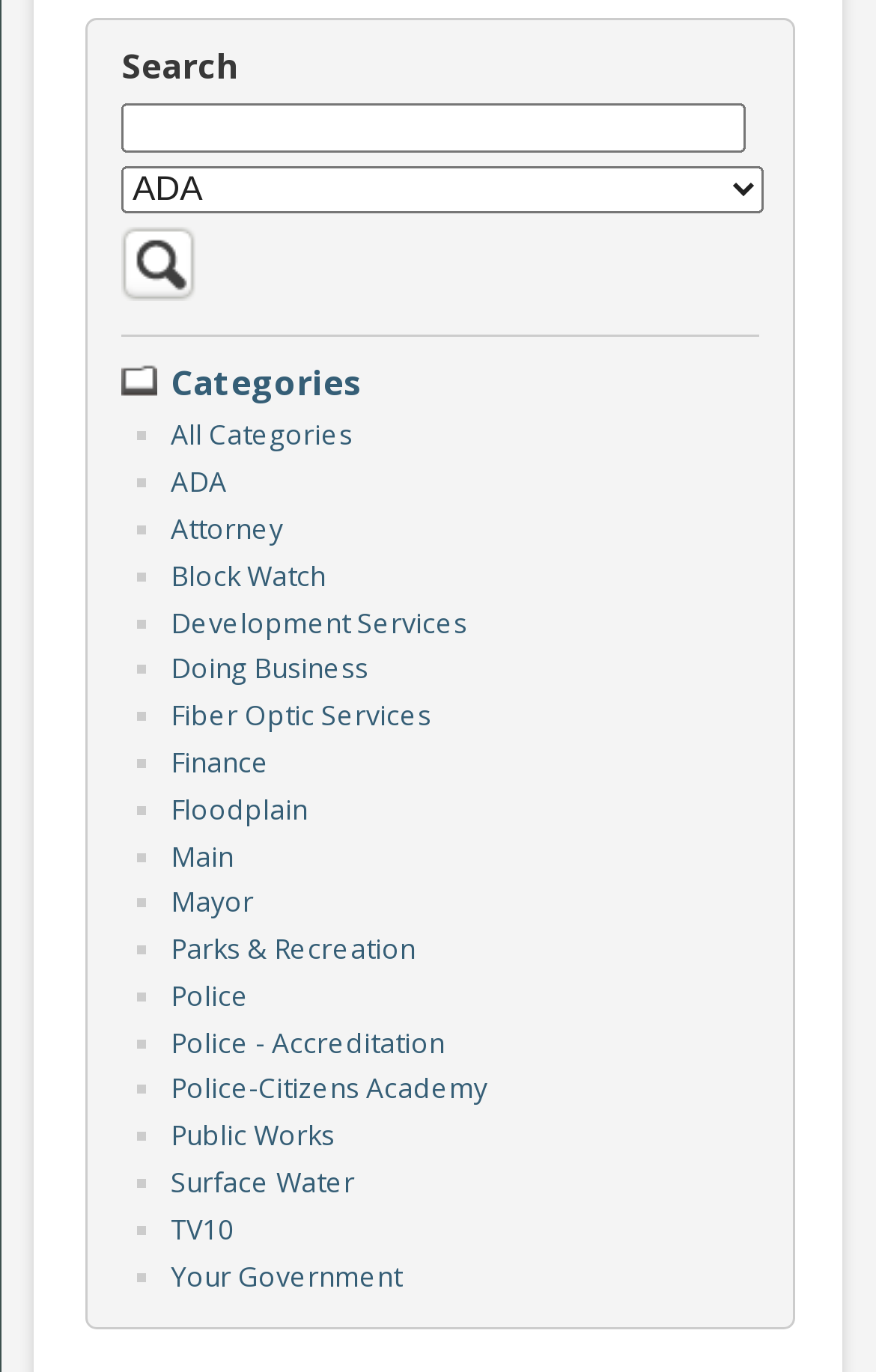What is the purpose of the search box?
Provide a thorough and detailed answer to the question.

The search box is used to input search terms, and it is accompanied by a category filter combobox and a search button, indicating that it is used to search for specific information within the website.